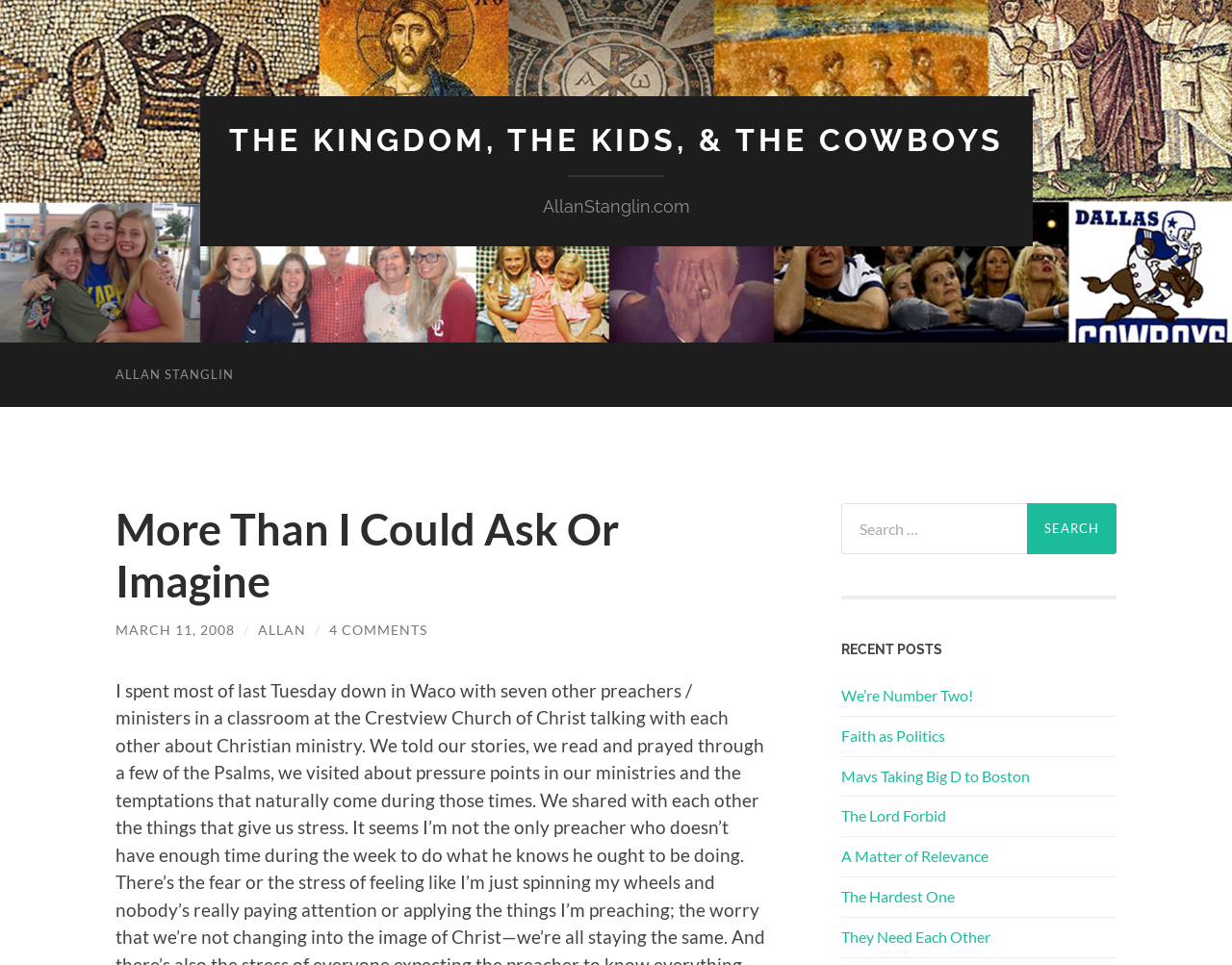Based on the element description 4 Comments, identify the bounding box of the UI element in the given webpage screenshot. The coordinates should be in the format (top-left x, top-left y, bottom-right x, bottom-right y) and must be between 0 and 1.

[0.267, 0.644, 0.347, 0.661]